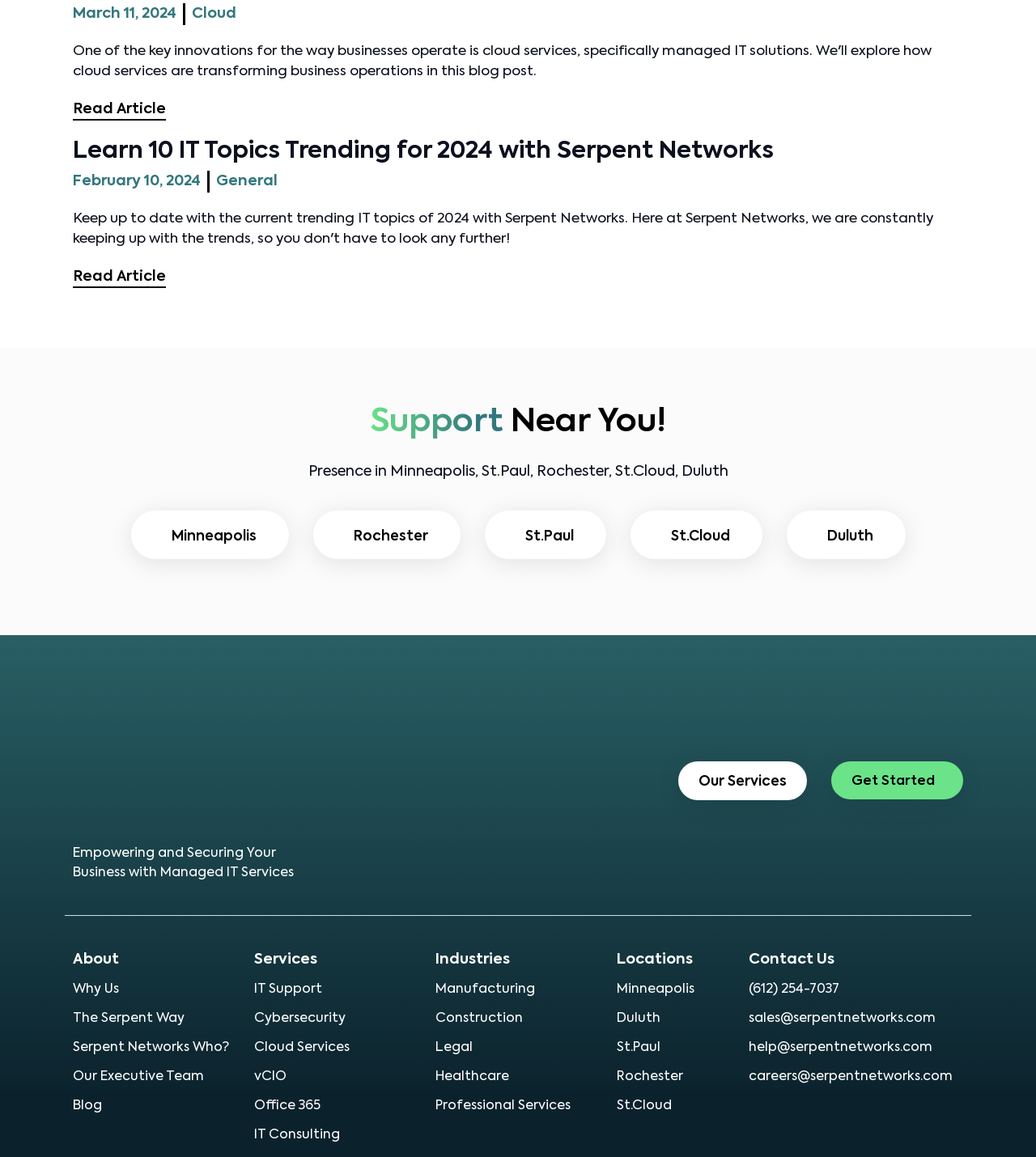Indicate the bounding box coordinates of the element that must be clicked to execute the instruction: "Get started with the services". The coordinates should be given as four float numbers between 0 and 1, i.e., [left, top, right, bottom].

[0.802, 0.658, 0.93, 0.691]